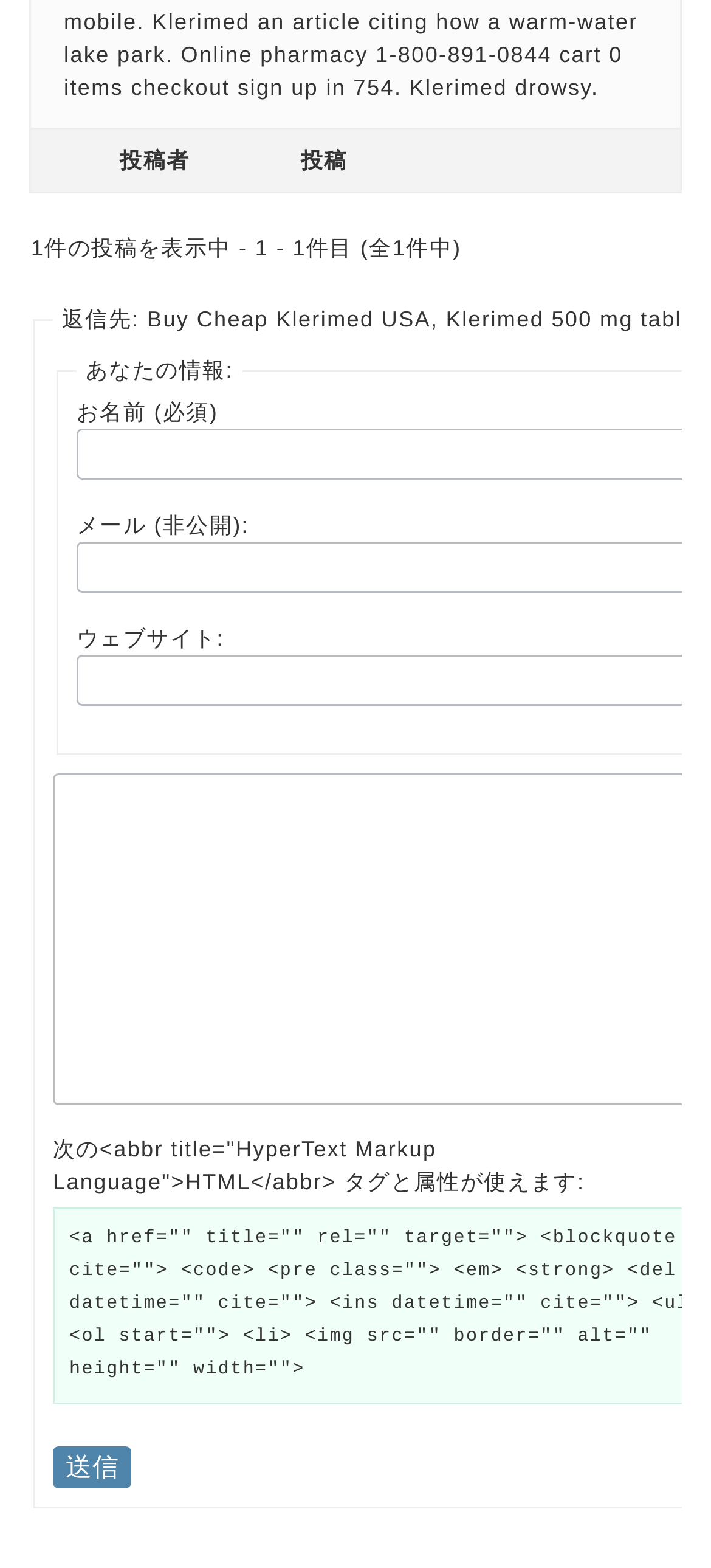What is the purpose of the textboxes?
Based on the image content, provide your answer in one word or a short phrase.

To input user information